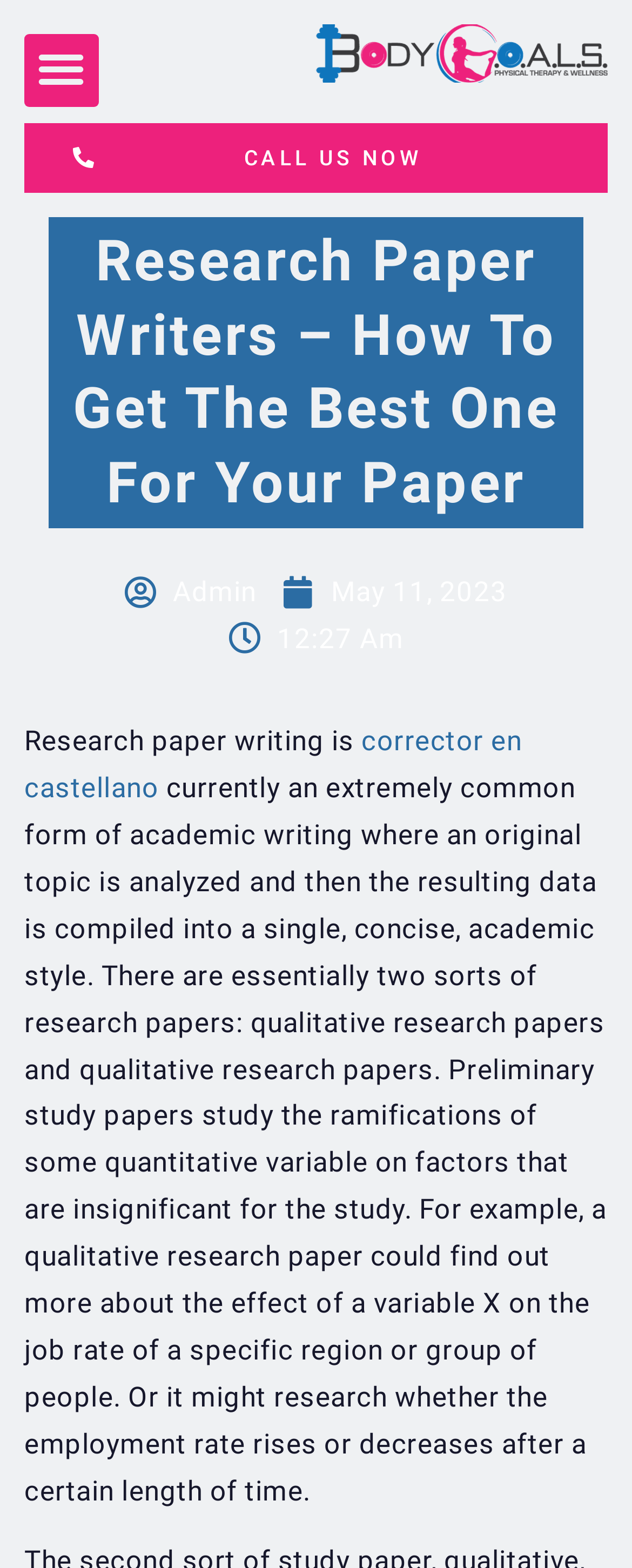What is the language mentioned for corrector?
Please describe in detail the information shown in the image to answer the question.

The language mentioned for corrector is castellano, which is Spanish, as mentioned in the link 'corrector en castellano' on the webpage.